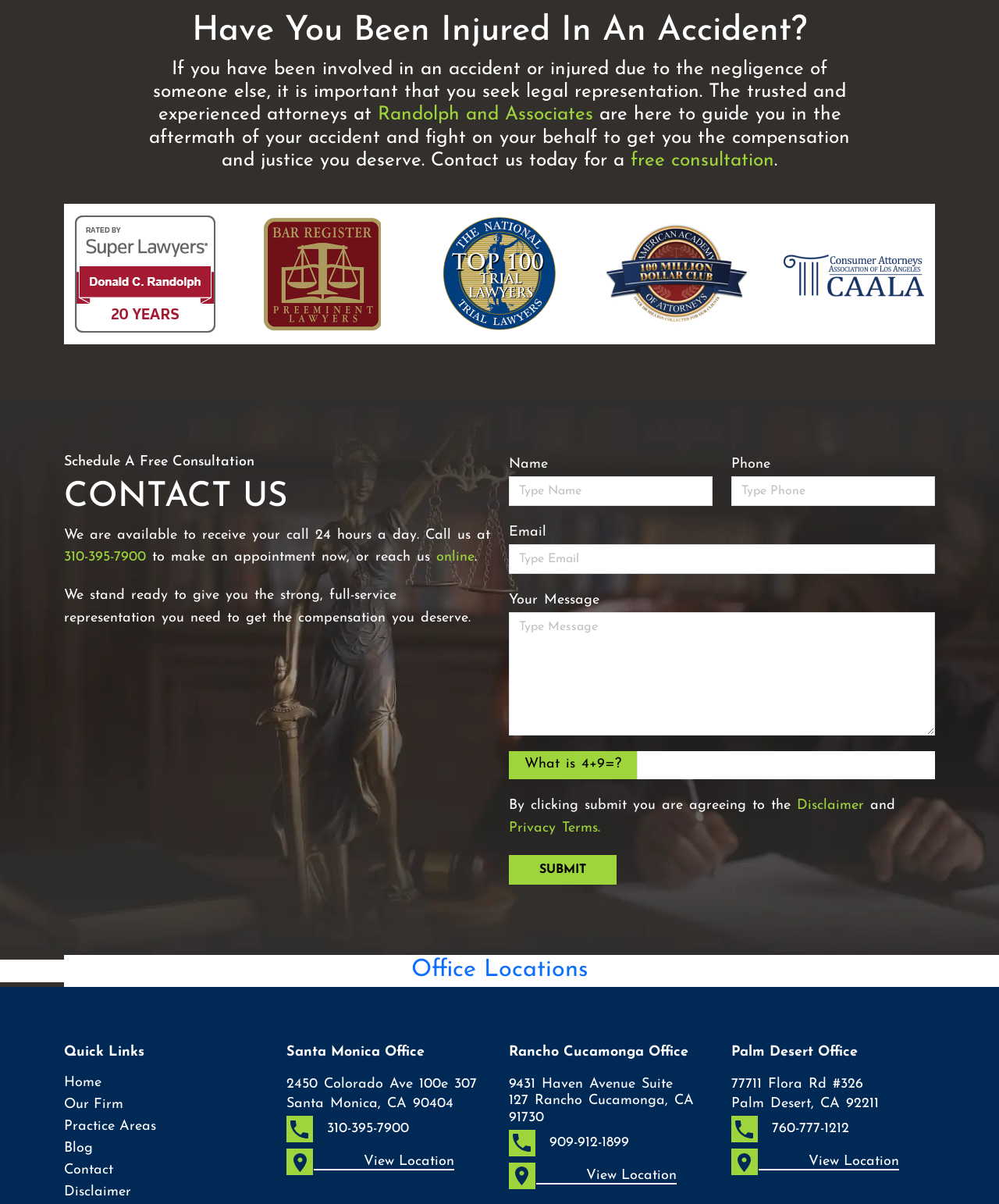Give the bounding box coordinates for the element described by: "909-912-1899".

[0.509, 0.938, 0.713, 0.96]